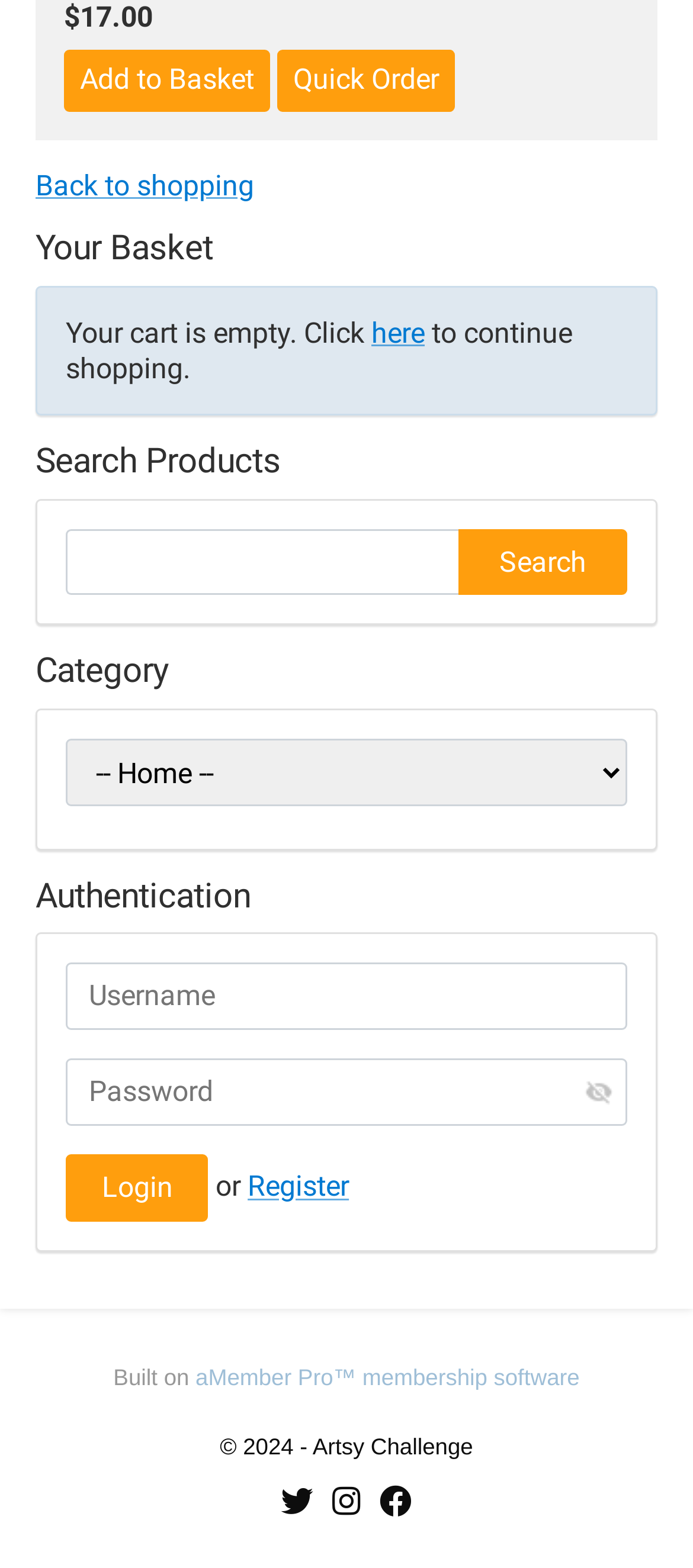Locate the bounding box coordinates of the clickable area to execute the instruction: "Add item to basket". Provide the coordinates as four float numbers between 0 and 1, represented as [left, top, right, bottom].

[0.092, 0.031, 0.39, 0.071]